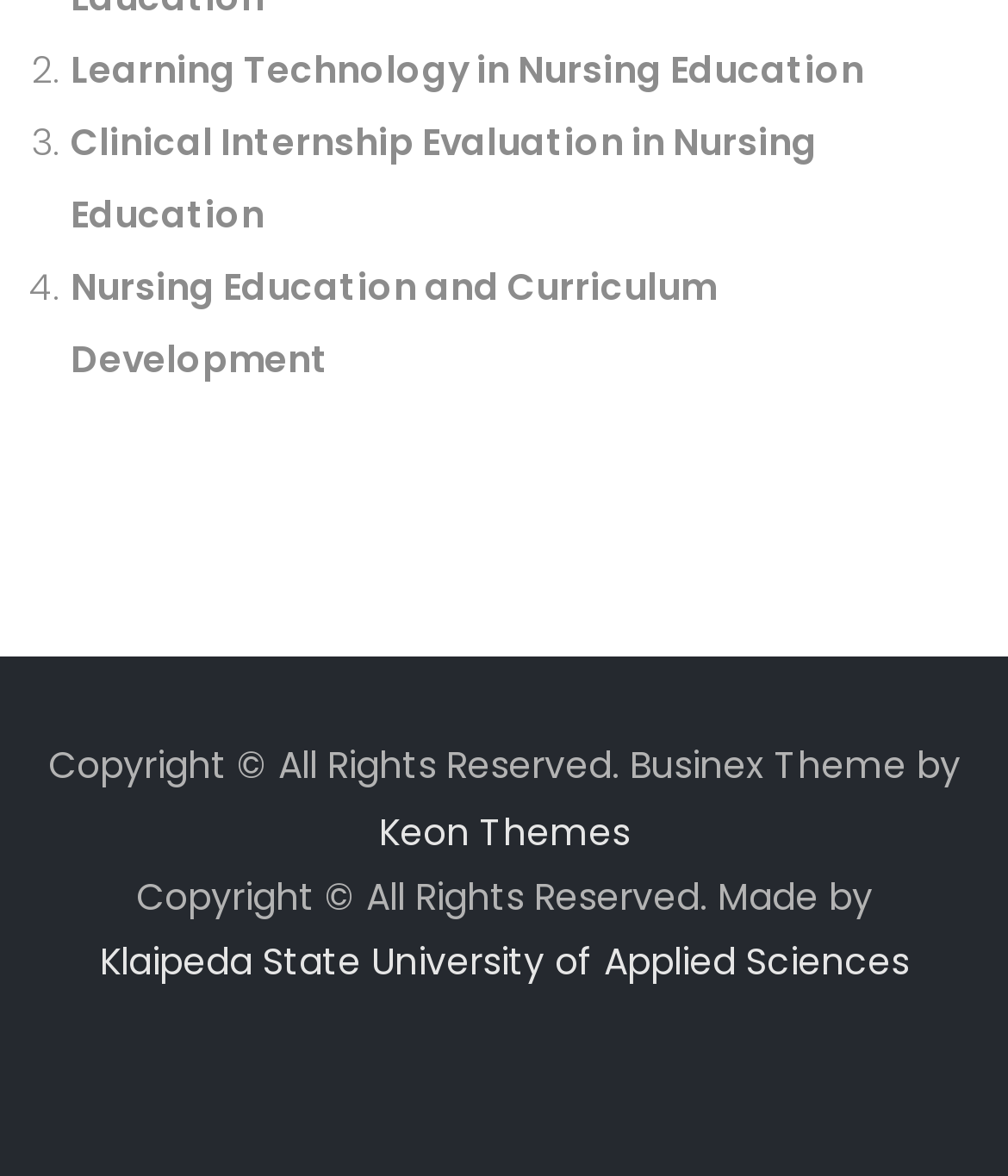Predict the bounding box of the UI element based on this description: "What Is A Strata Title?".

None